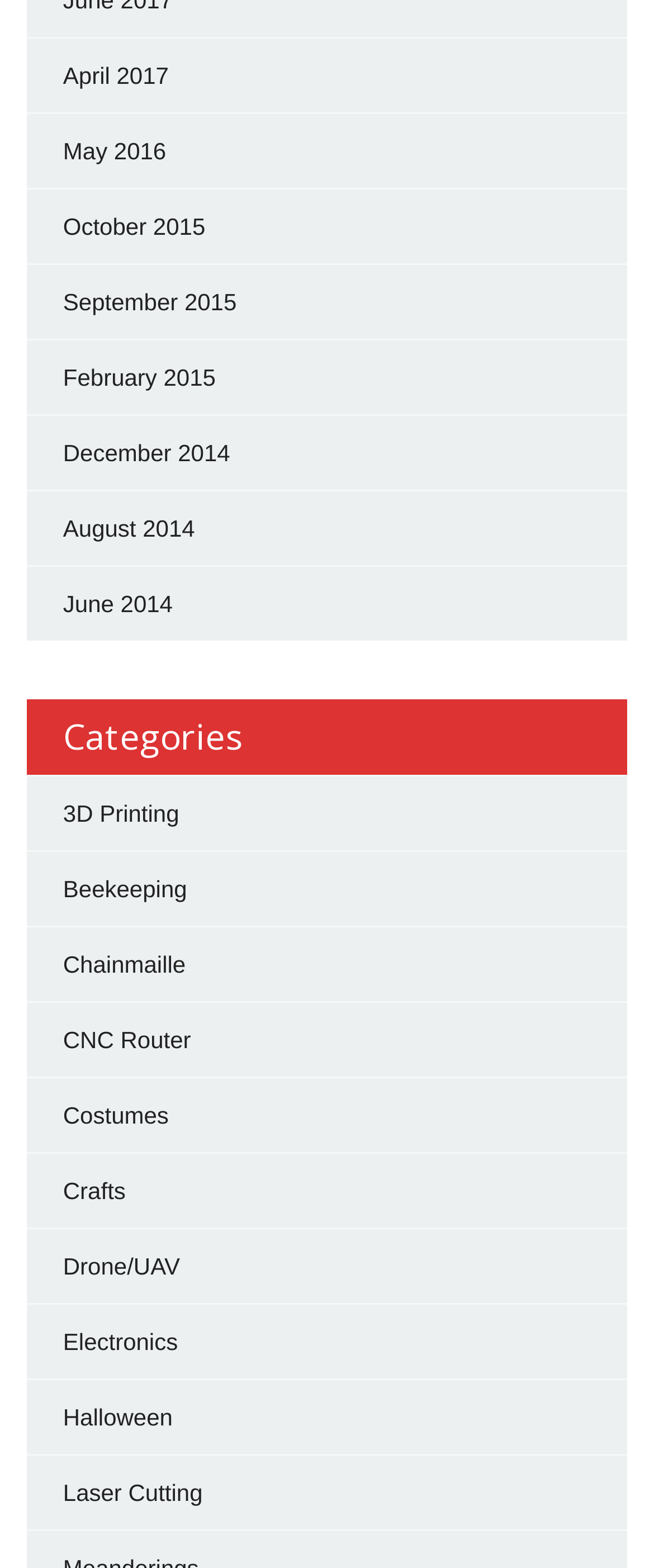Locate the bounding box coordinates of the region to be clicked to comply with the following instruction: "Select an archive". The coordinates must be four float numbers between 0 and 1, in the form [left, top, right, bottom].

None